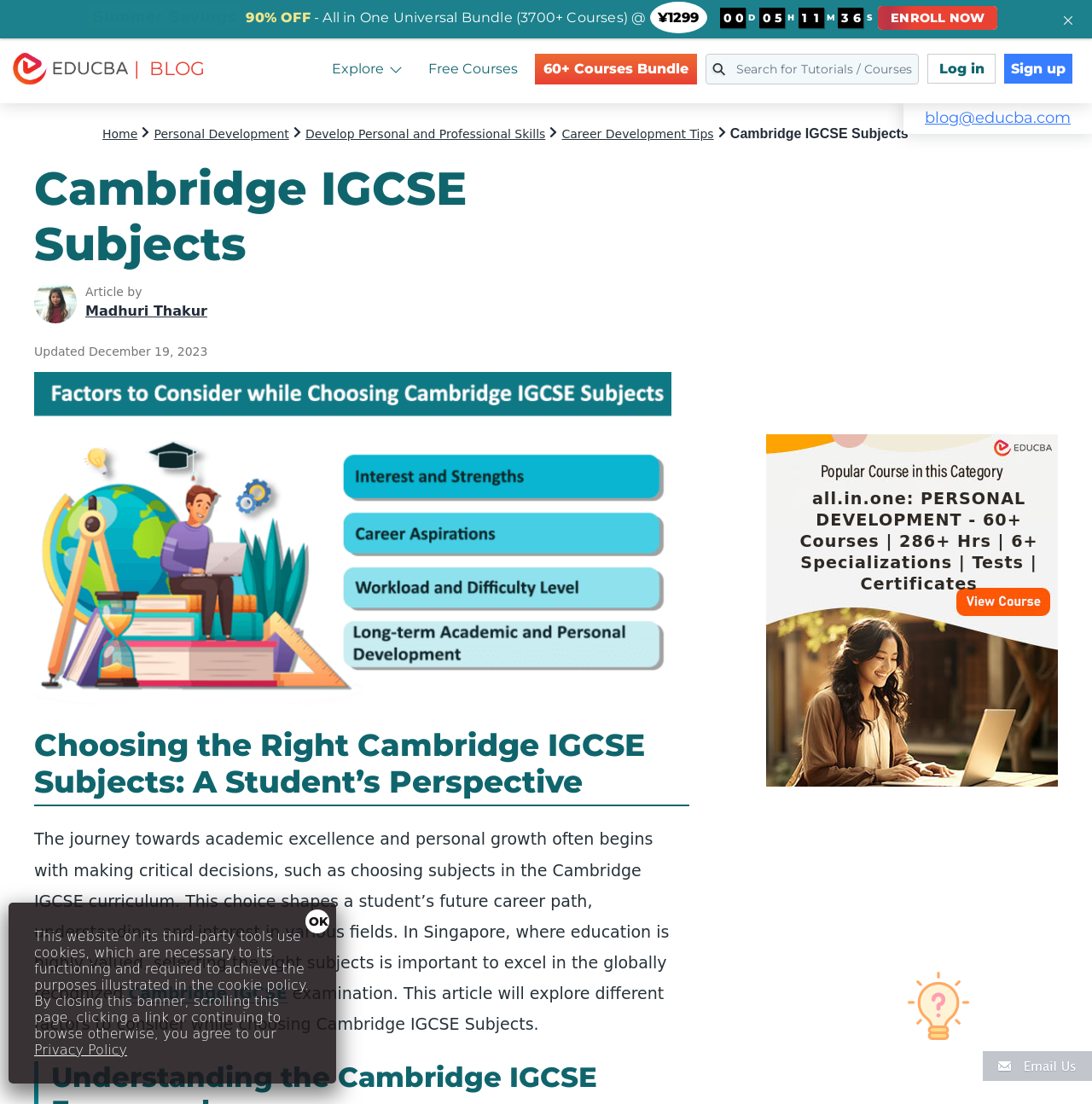What is the name of the author of the article?
Please provide a comprehensive and detailed answer to the question.

I found the answer by looking at the section where the article's author is mentioned. The text 'Article by' is followed by a link with the text 'Madhuri Thakur', which indicates that Madhuri Thakur is the author of the article.